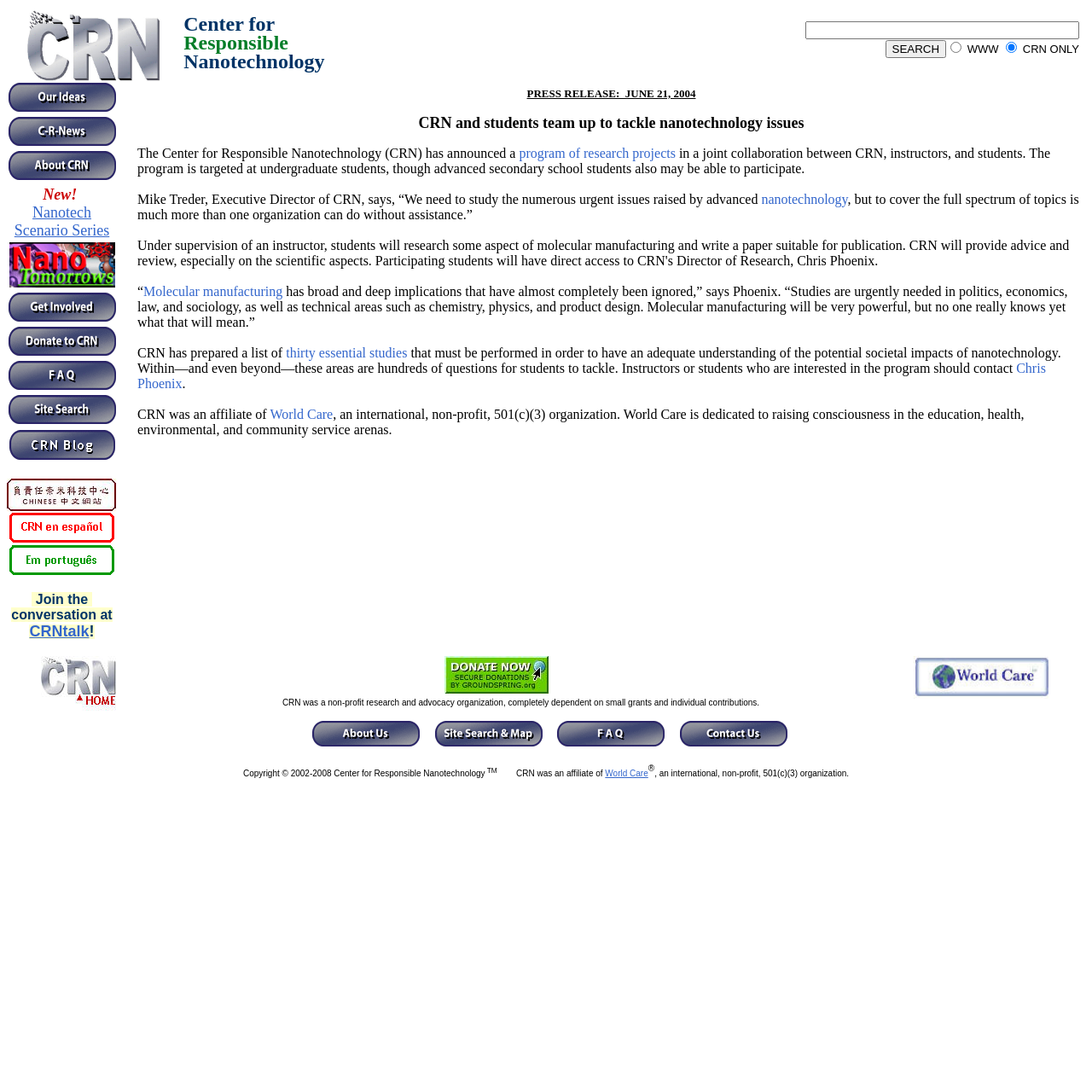Refer to the element description Chris Phoenix and identify the corresponding bounding box in the screenshot. Format the coordinates as (top-left x, top-left y, bottom-right x, bottom-right y) with values in the range of 0 to 1.

[0.126, 0.33, 0.958, 0.358]